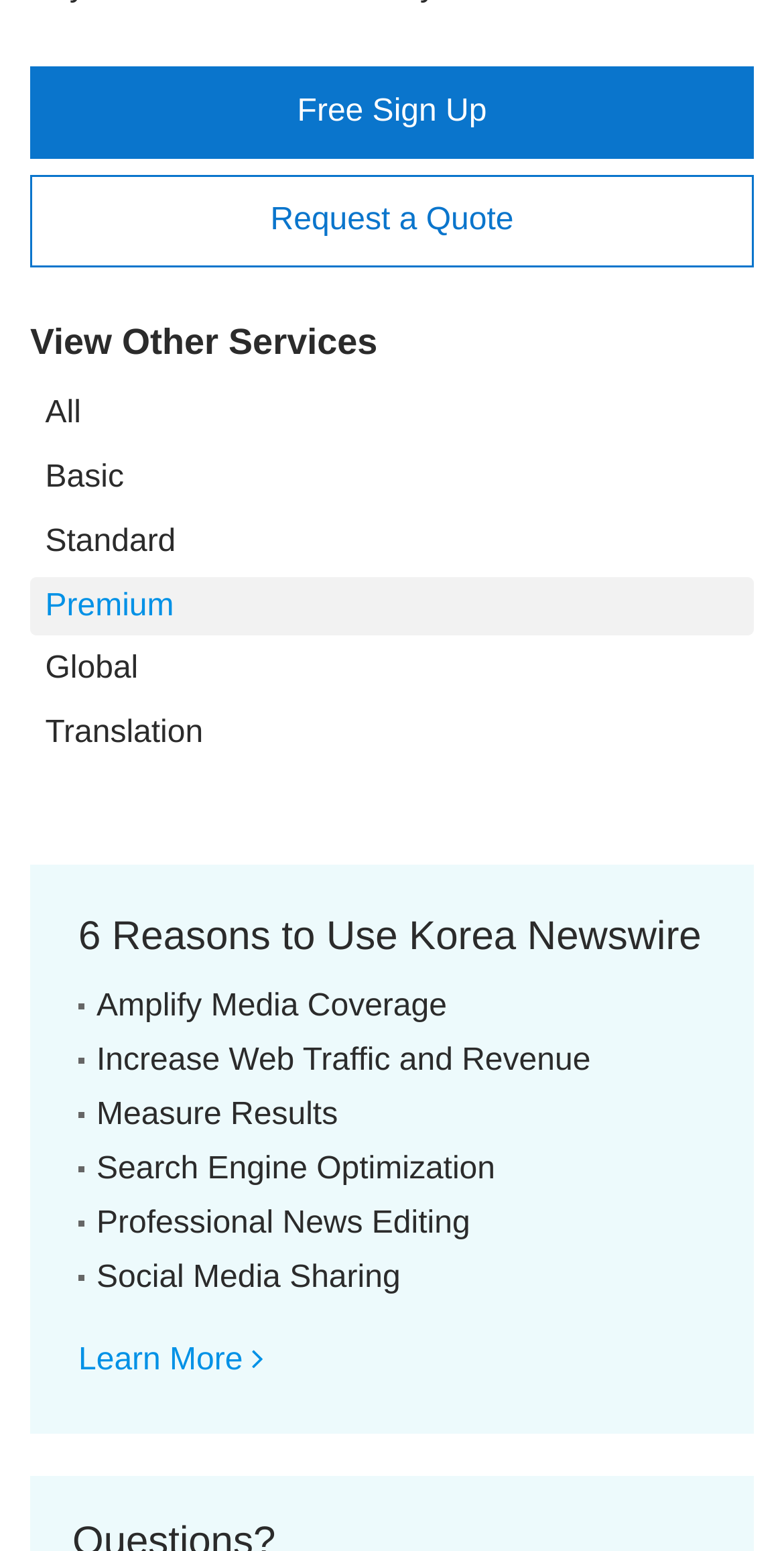What is the last link on the webpage?
Based on the screenshot, answer the question with a single word or phrase.

Learn More